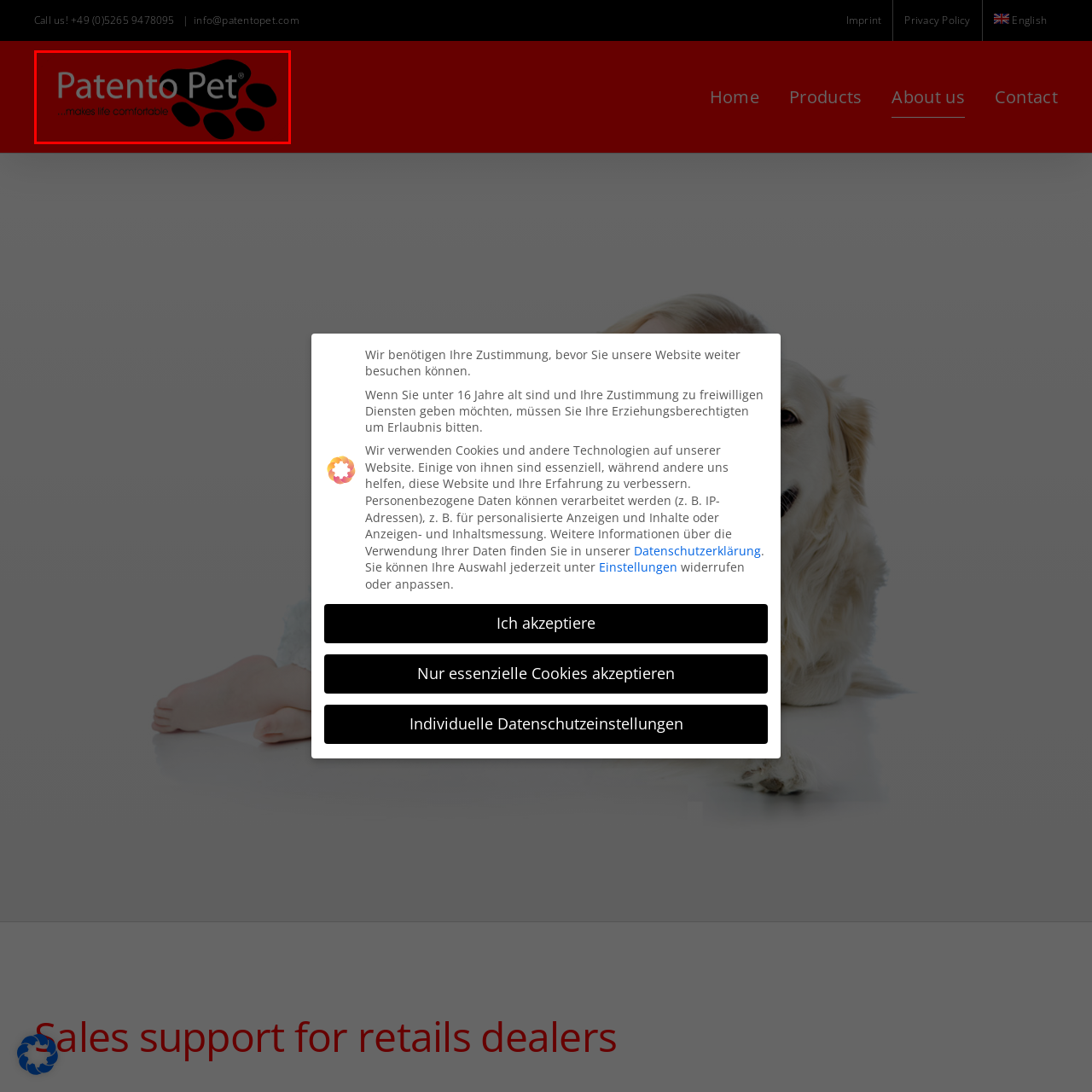What is the emphasis of the company's tagline?
Examine the content inside the red bounding box and give a comprehensive answer to the question.

The tagline '...makes life comfortable' emphasizes the company's commitment to creating products that enhance the quality of life for pets and their owners, highlighting the brand's mission in the pet care industry.